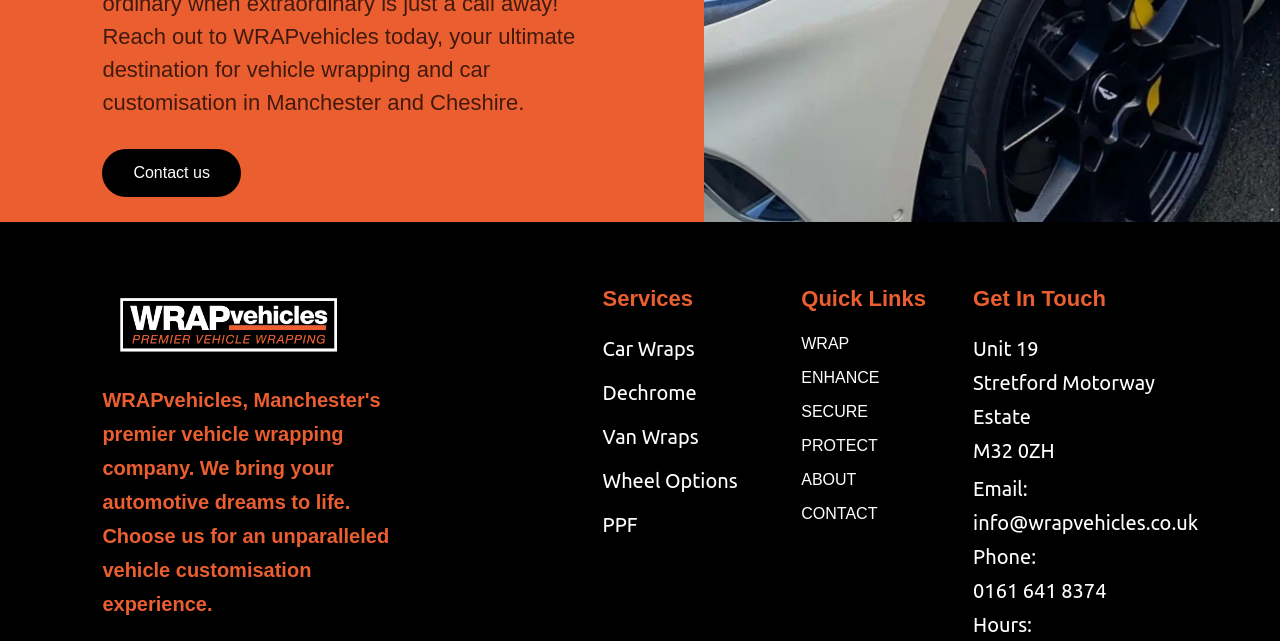Provide a one-word or brief phrase answer to the question:
What is the company's address?

Unit 19, Stretford Motorway Estate, M32 0ZH